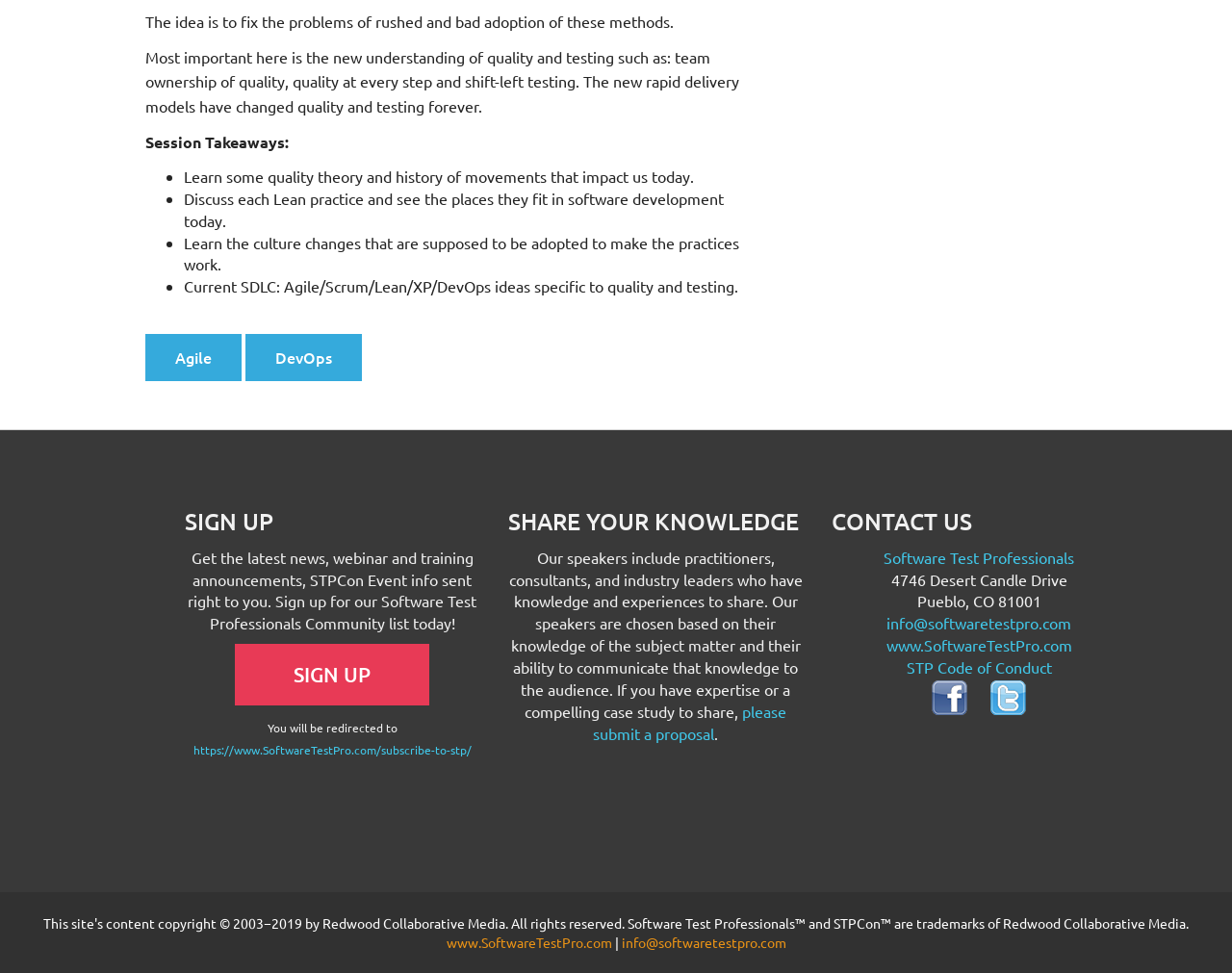Refer to the element description Software Test Professionals and identify the corresponding bounding box in the screenshot. Format the coordinates as (top-left x, top-left y, bottom-right x, bottom-right y) with values in the range of 0 to 1.

[0.717, 0.563, 0.872, 0.582]